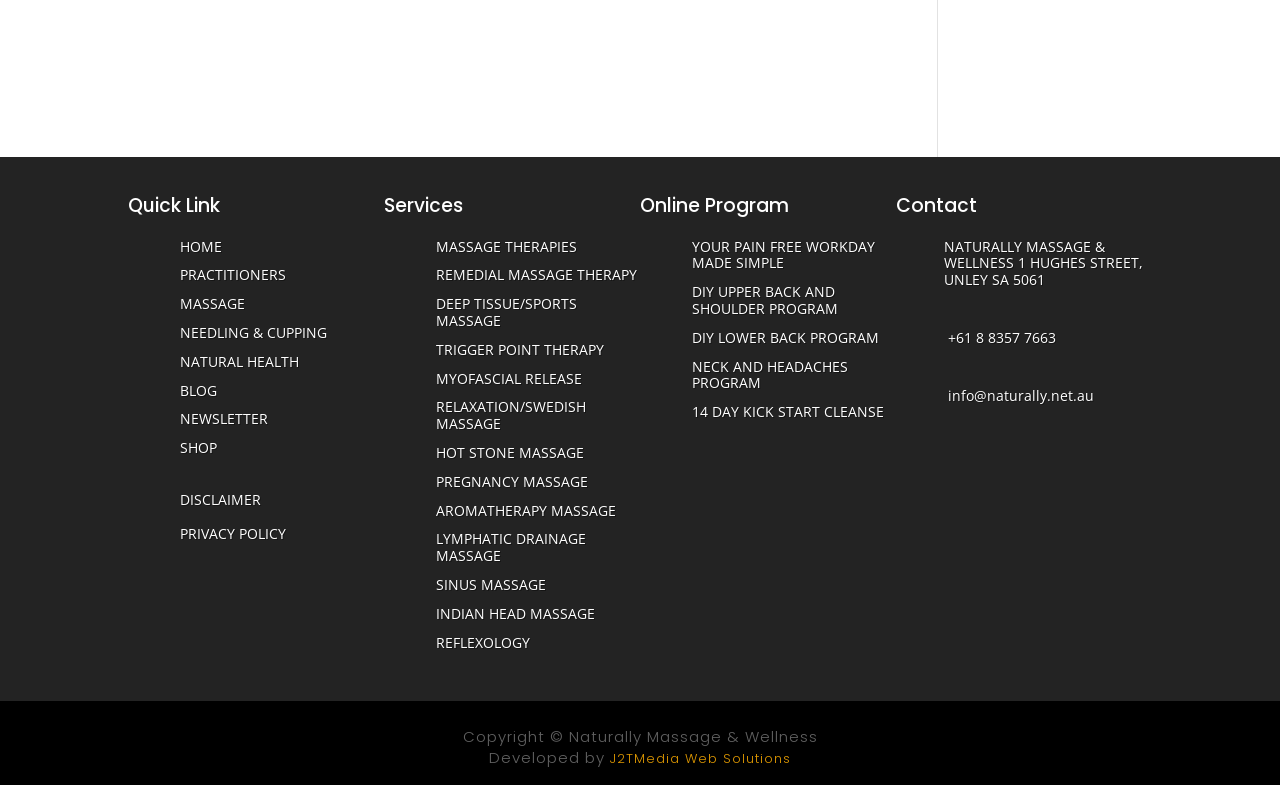Given the element description "E", identify the bounding box of the corresponding UI element.

[0.3, 0.603, 0.329, 0.624]